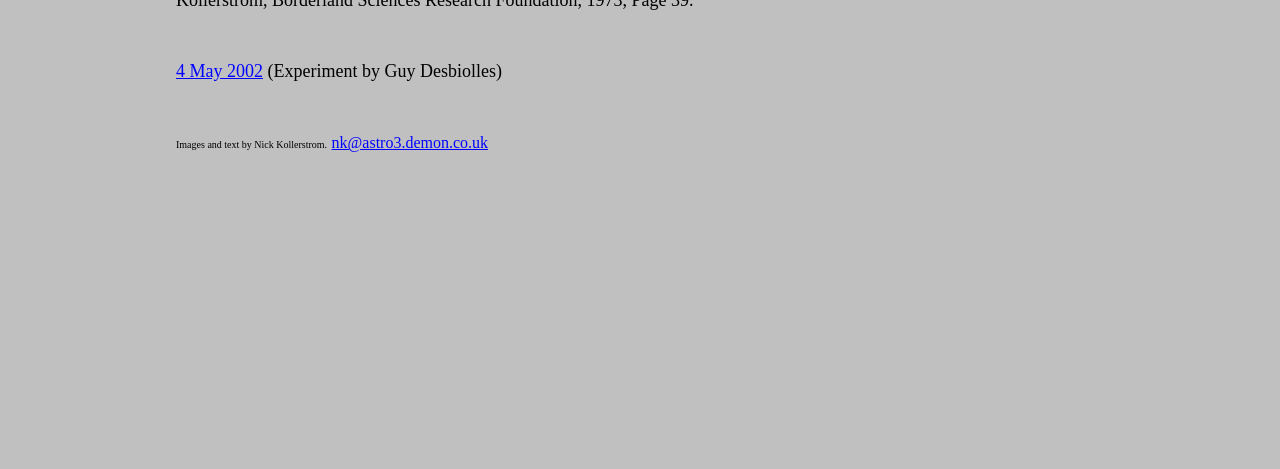Bounding box coordinates are specified in the format (top-left x, top-left y, bottom-right x, bottom-right y). All values are floating point numbers bounded between 0 and 1. Please provide the bounding box coordinate of the region this sentence describes: 4 May 2002

[0.138, 0.13, 0.205, 0.173]